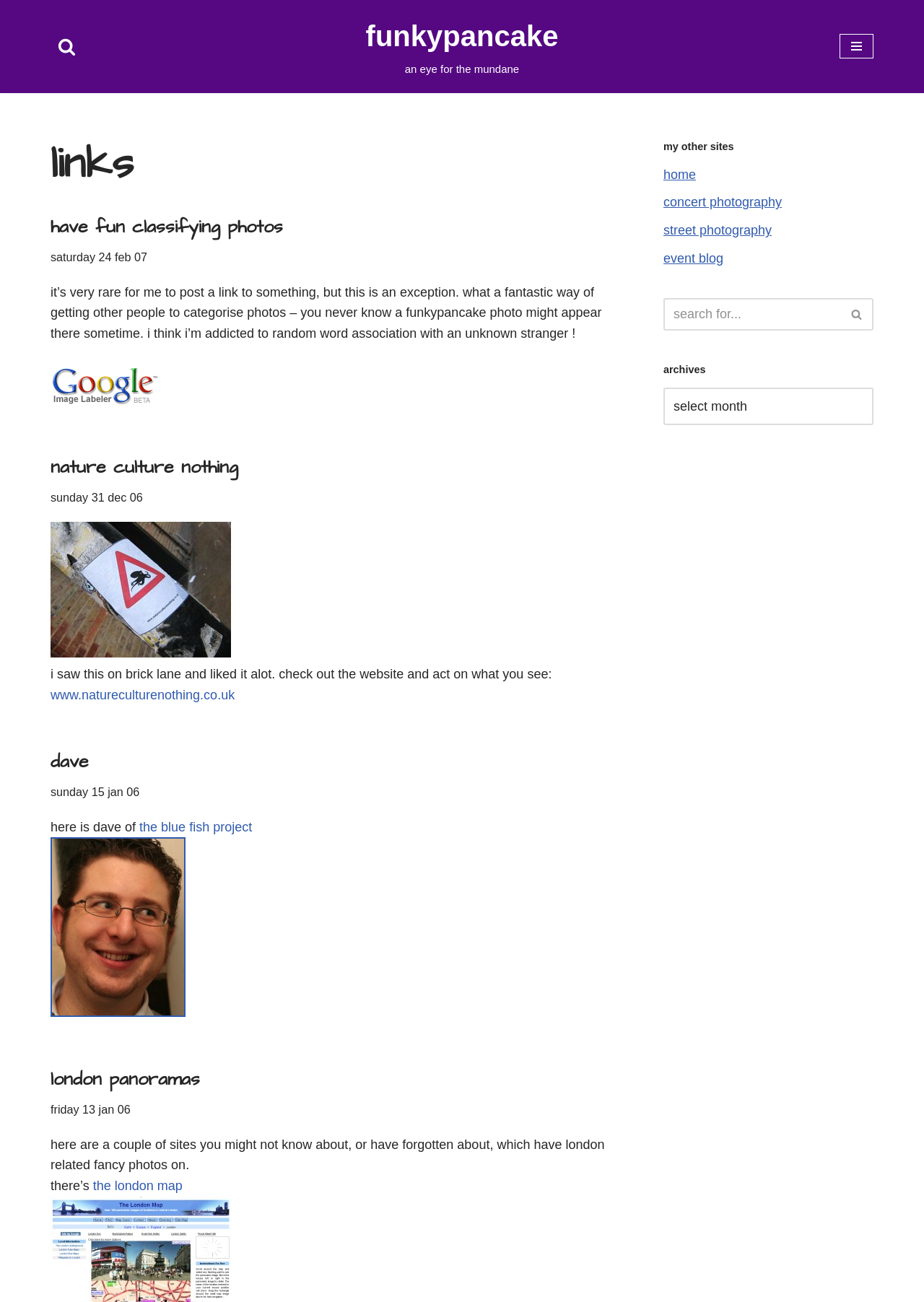What is the topic of the first article?
Look at the image and respond to the question as thoroughly as possible.

The first article on the webpage has a heading that says 'have fun classifying photos', and the content of the article appears to be discussing a website that allows users to classify photos.